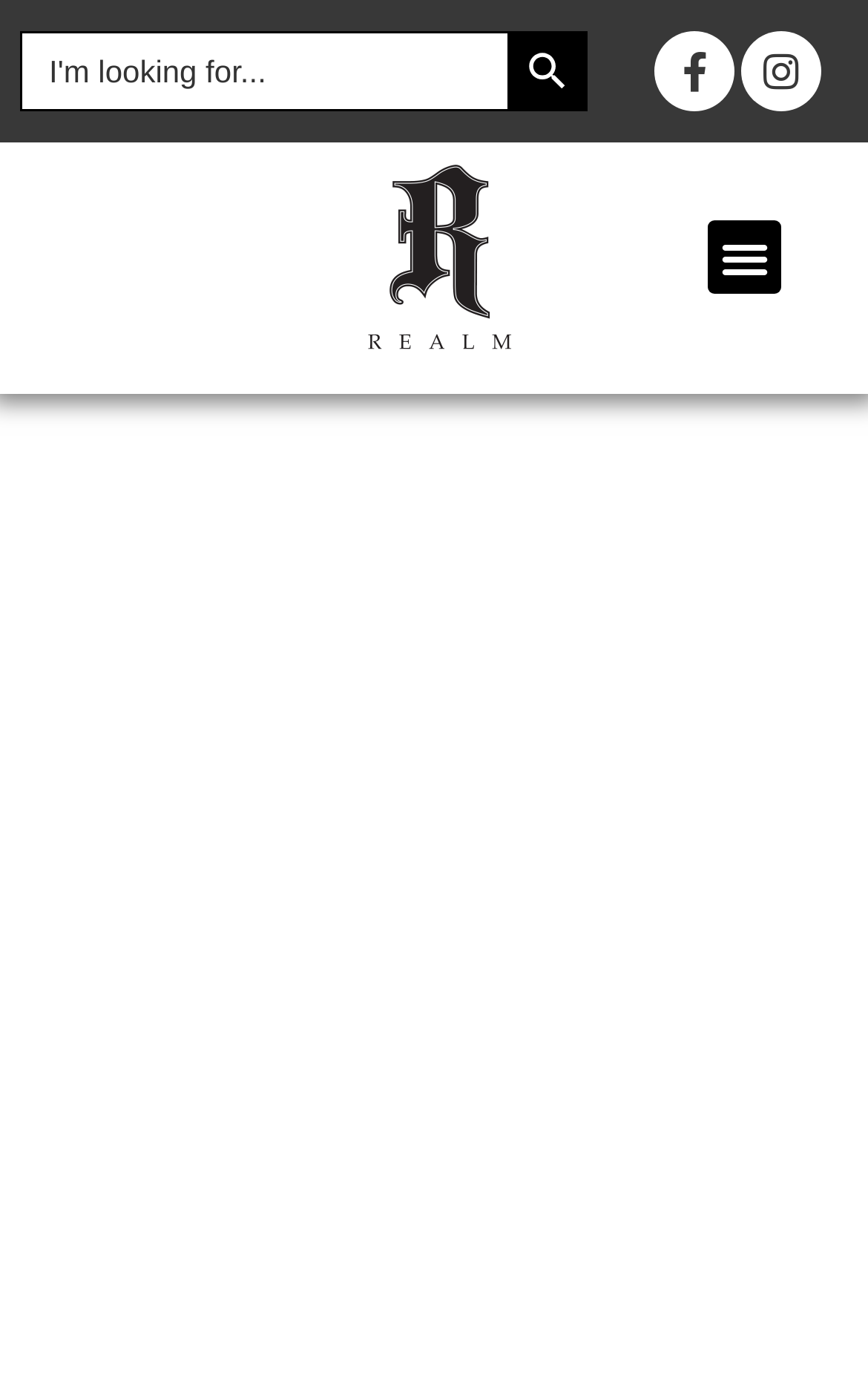What is the main content of the webpage?
Please use the image to provide a one-word or short phrase answer.

Product image